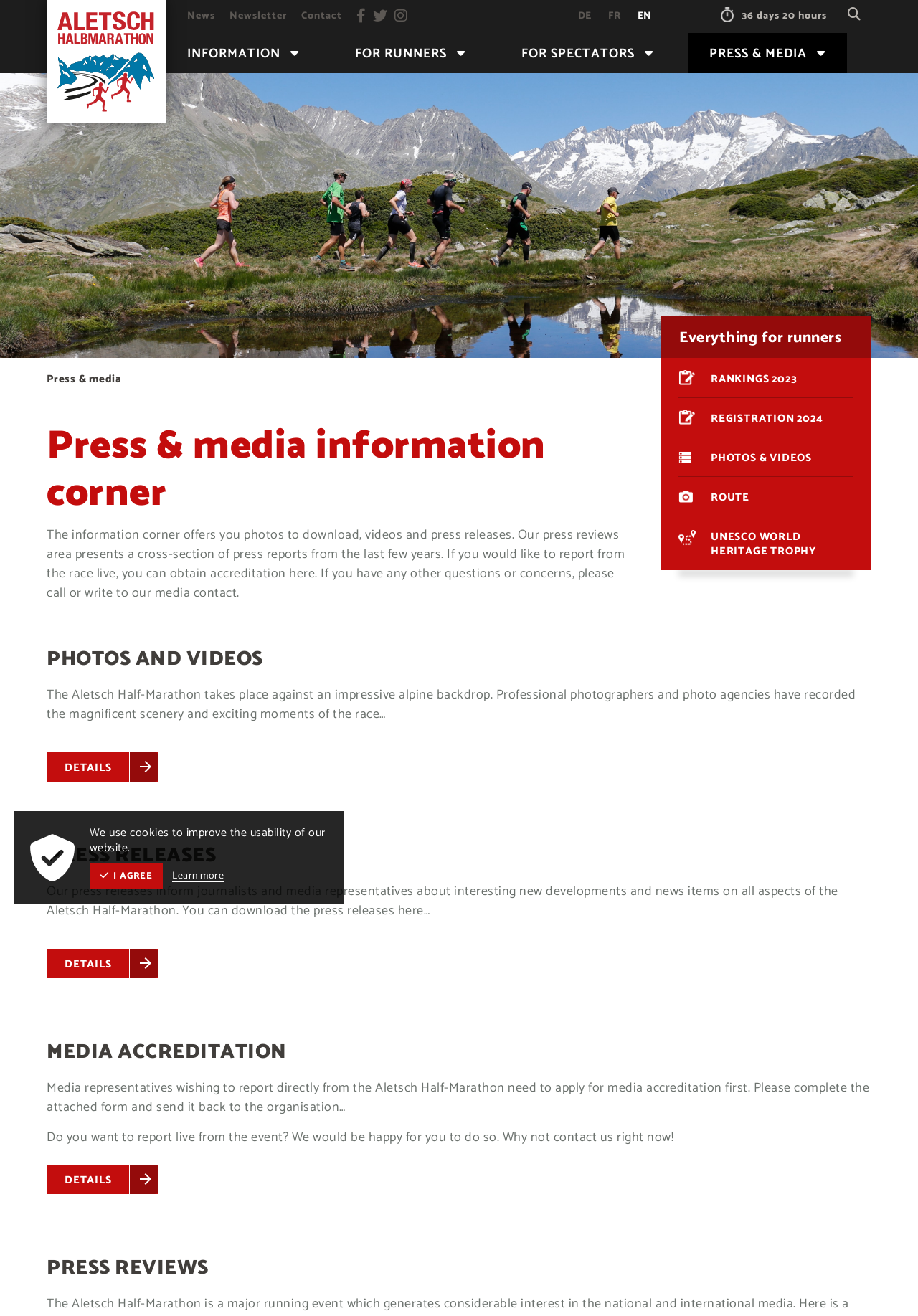What is the purpose of the press reviews section?
Make sure to answer the question with a detailed and comprehensive explanation.

The webpage mentions that the press reviews area presents a cross-section of press reports from the last few years. This implies that the press reviews section is intended to provide a collection of press reports and articles about the Aletsch Half-Marathon, likely to give readers an idea of how the event has been covered in the media over time.